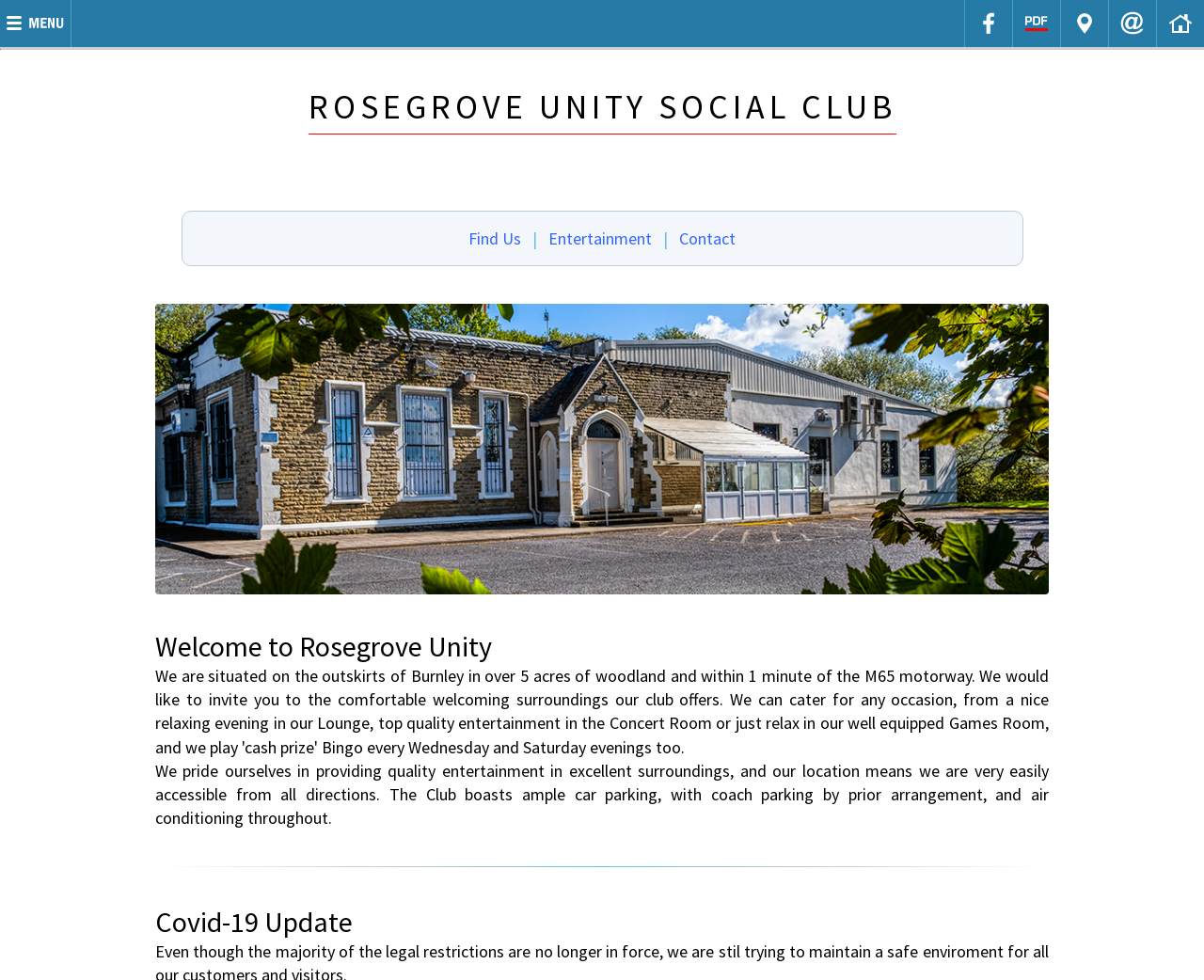Please pinpoint the bounding box coordinates for the region I should click to adhere to this instruction: "Read the National Science Foundation Dear Colleague Letter".

None